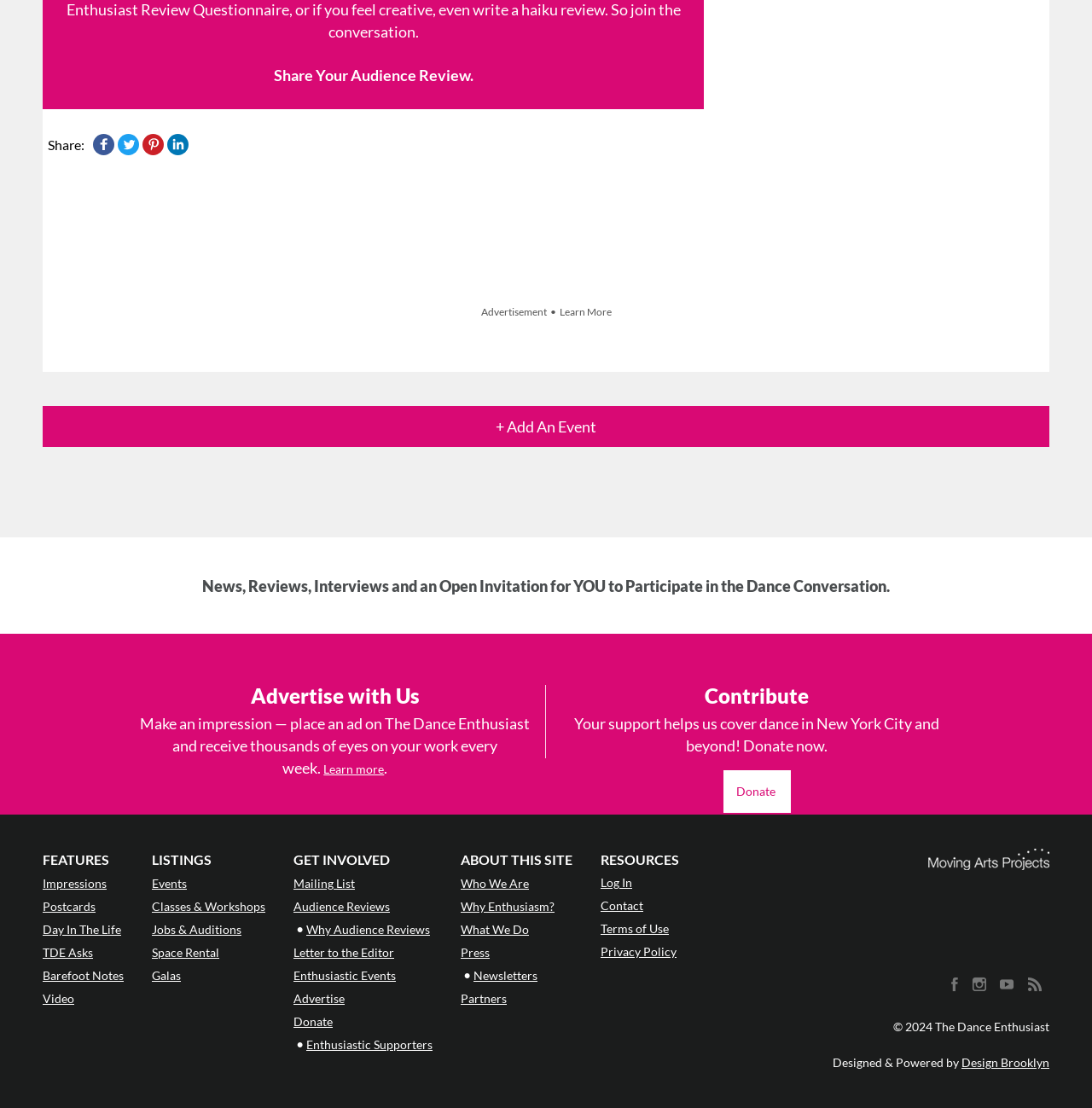Determine the bounding box coordinates (top-left x, top-left y, bottom-right x, bottom-right y) of the UI element described in the following text: parent_node: Search name="s"

None